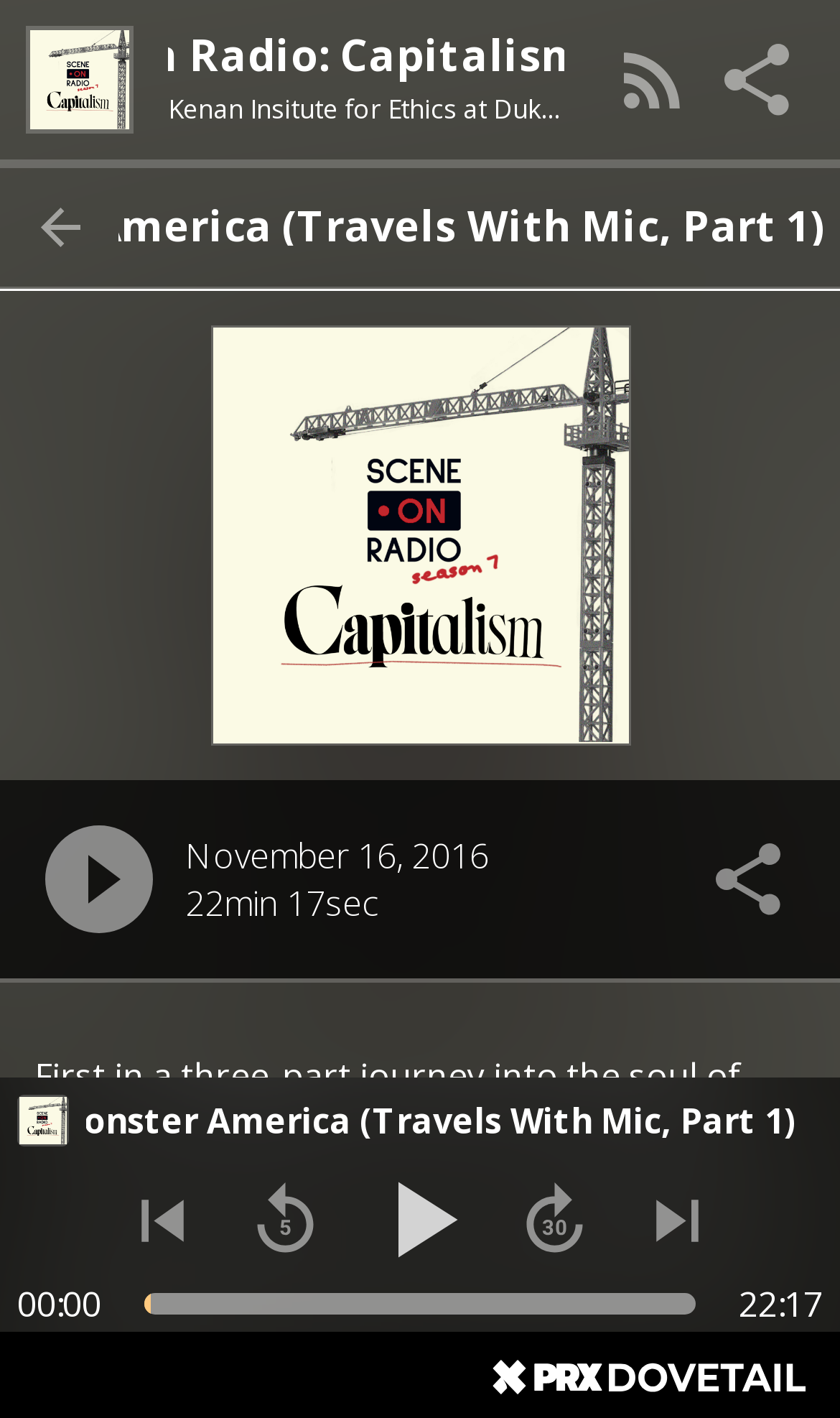Give a detailed account of the webpage's layout and content.

This webpage appears to be a podcast episode page, specifically the first part of a three-part journey into the soul of America through the eyes of working people who happen to be artists. 

At the top left, there is a logo image for "Scene on Radio: Capitalism" accompanied by a heading with the same title. Below the heading, there is a static text "Kenan Insitute for Ethics at Duke University". 

On the top right, there are three buttons: "RSS Feed", "Share", and another "Share" button. Each of these buttons has an associated image. 

Below the top section, there is a large thumbnail image for the podcast episode "Monster America (Travels With Mic, Part 1)". 

To the right of the thumbnail, there are several buttons and text elements. There is a button with no label, followed by a static text "November 16, 2016" and another static text "22min 17sec". Below these, there is a "Share" button with an associated image. 

Further down, there are several buttons related to audio playback: "Play Previous Track", "Replay Last 5 Seconds", "Play", "Skip Ahead 30 Seconds", and "Next Episode". Each of these buttons has an associated image. 

At the very bottom, there are two static text elements displaying the time "00:00" and "22:17". Finally, there is a link to "PRX Dovetail" with an associated image at the bottom right.